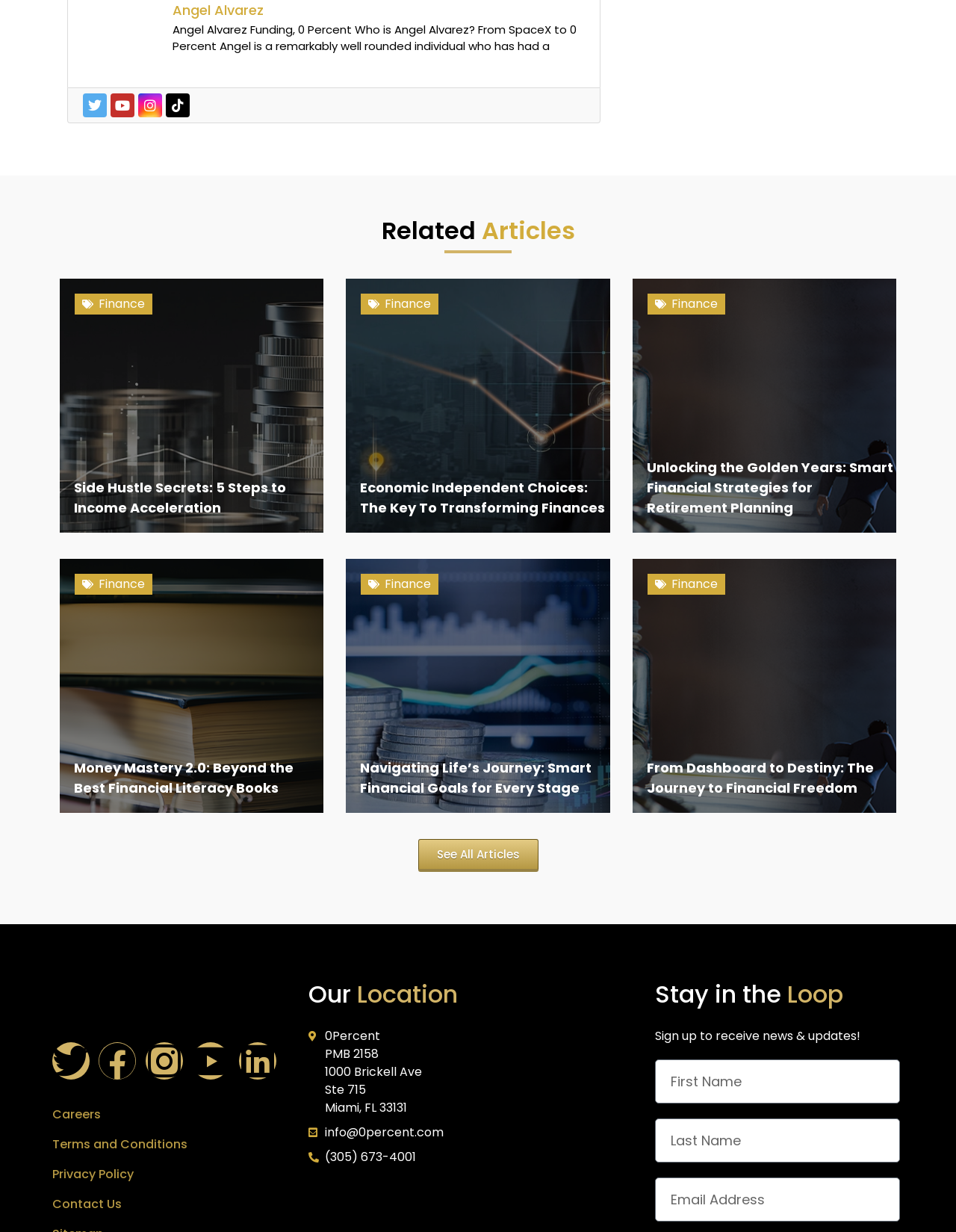Please identify the bounding box coordinates of the clickable element to fulfill the following instruction: "Contact us through email". The coordinates should be four float numbers between 0 and 1, i.e., [left, top, right, bottom].

[0.323, 0.912, 0.669, 0.927]